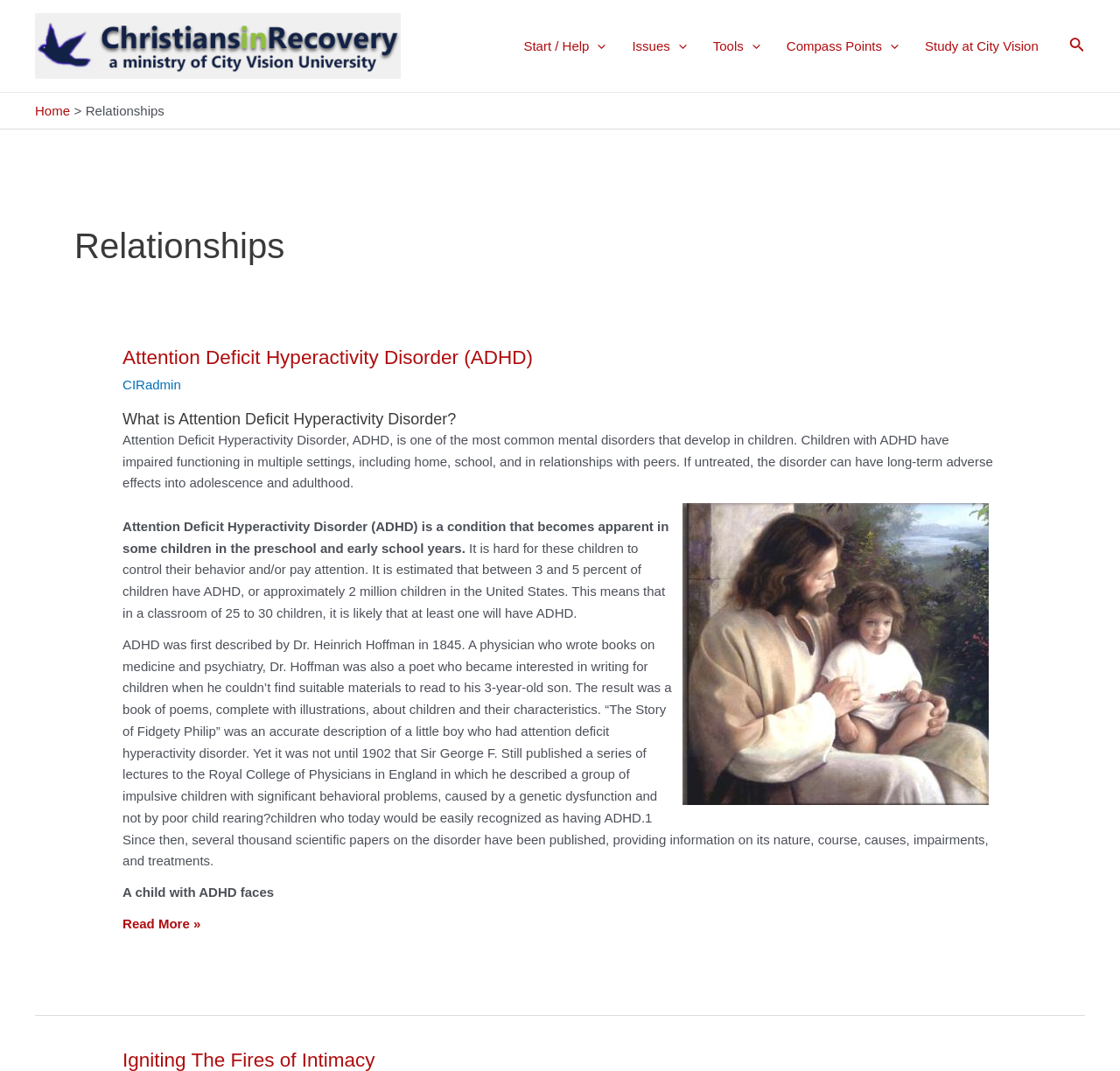Please locate the bounding box coordinates of the element's region that needs to be clicked to follow the instruction: "go to sourcehut homepage". The bounding box coordinates should be provided as four float numbers between 0 and 1, i.e., [left, top, right, bottom].

None